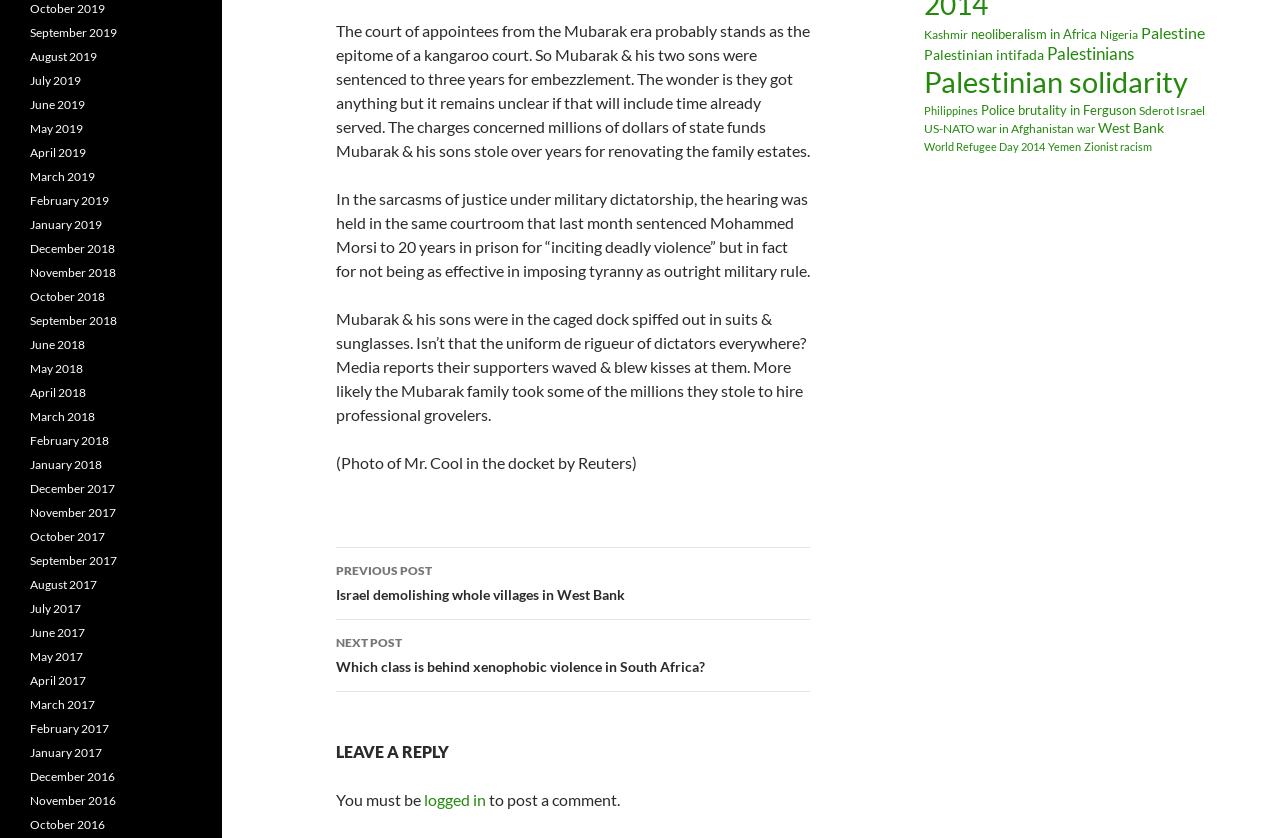Using the description "Kashmir", locate and provide the bounding box of the UI element.

[0.722, 0.032, 0.756, 0.05]